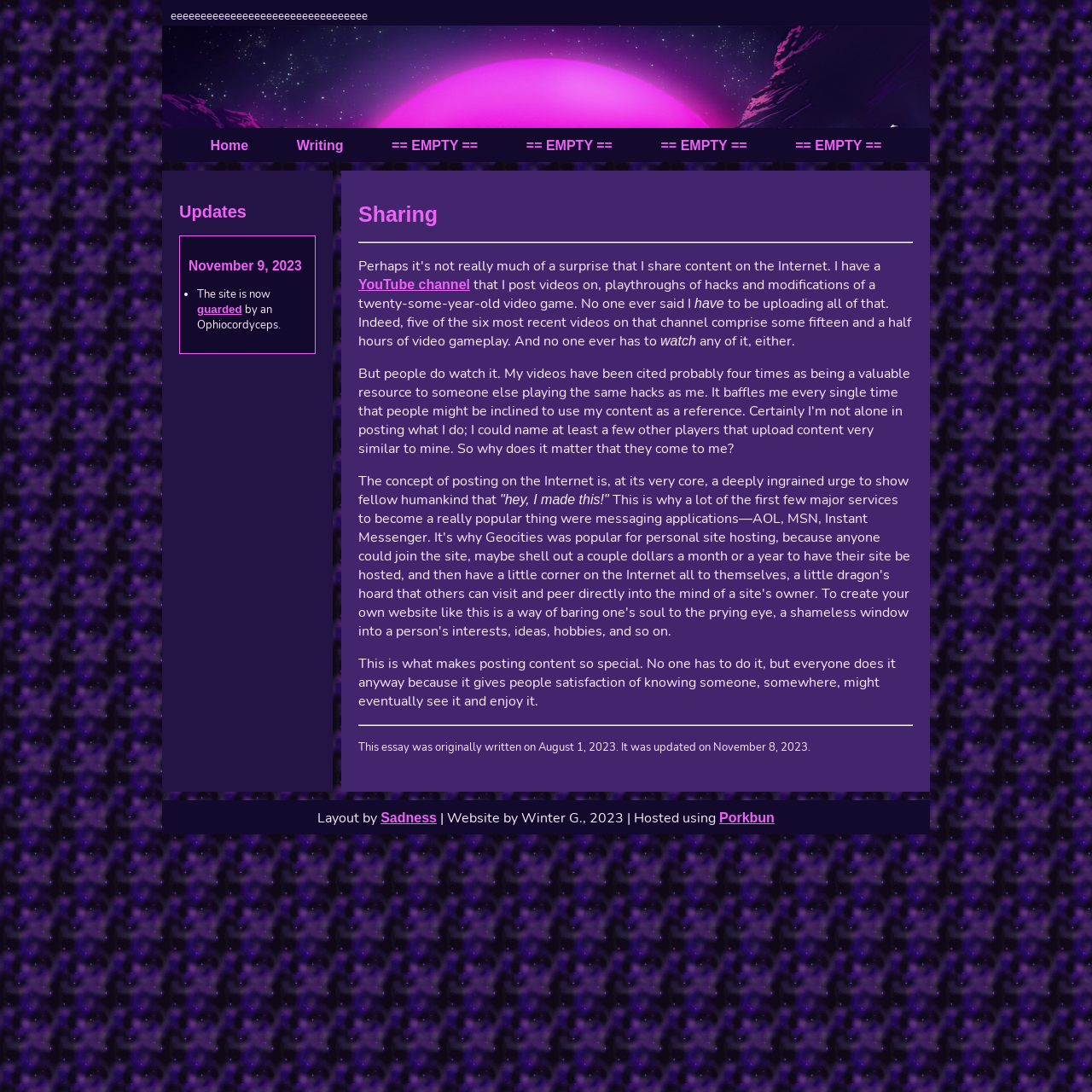Can you specify the bounding box coordinates for the region that should be clicked to fulfill this instruction: "Go to the Writing page".

[0.272, 0.127, 0.314, 0.14]